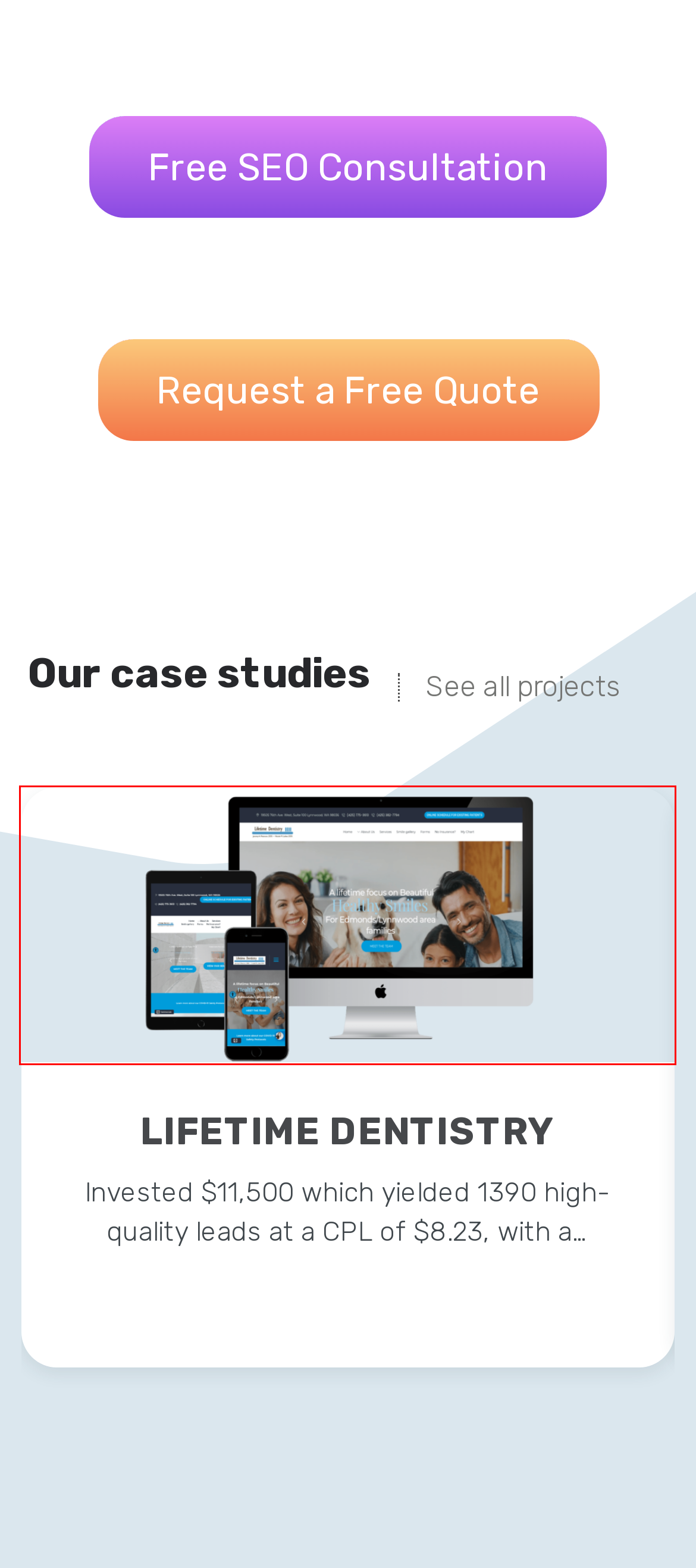Observe the screenshot of a webpage with a red bounding box highlighting an element. Choose the webpage description that accurately reflects the new page after the element within the bounding box is clicked. Here are the candidates:
A. One Of The Top Digital Marketing Services in Lahore | Beta Web Solutions
B. Lifetime Dentistry - #1 Digital Marketing Agency in Lahore, Pakistan
C. Get Free SEO Analysis | SEO Audit Report | Beta Web Solutions
D. Kayal Orthopaedic Center - #1 Digital Marketing Agency in Lahore, Pakistan
E. Get New Updates From Our Digital Marketing Blogs | Beta Web Solutions
F. #1 Digital Marketing Agency Pakistan | Beta Web Solutions
G. Contact Us For Best Digital Marketing Services | Beta Web Solutions
H. Indy Care Kannapolis - #1 Digital Marketing Agency in Lahore, Pakistan

B